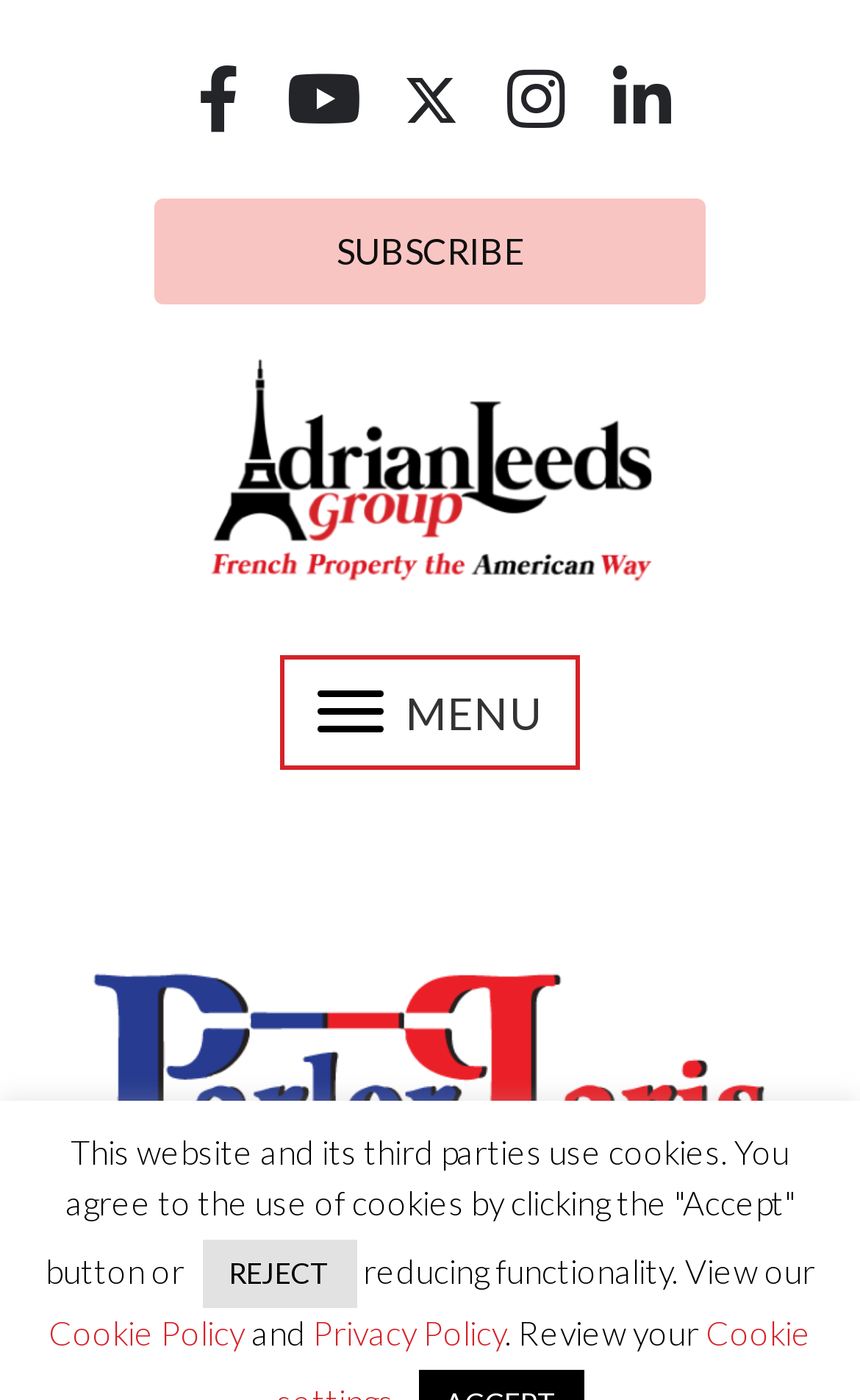Ascertain the bounding box coordinates for the UI element detailed here: "Cookie Policy". The coordinates should be provided as [left, top, right, bottom] with each value being a float between 0 and 1.

[0.056, 0.938, 0.285, 0.966]